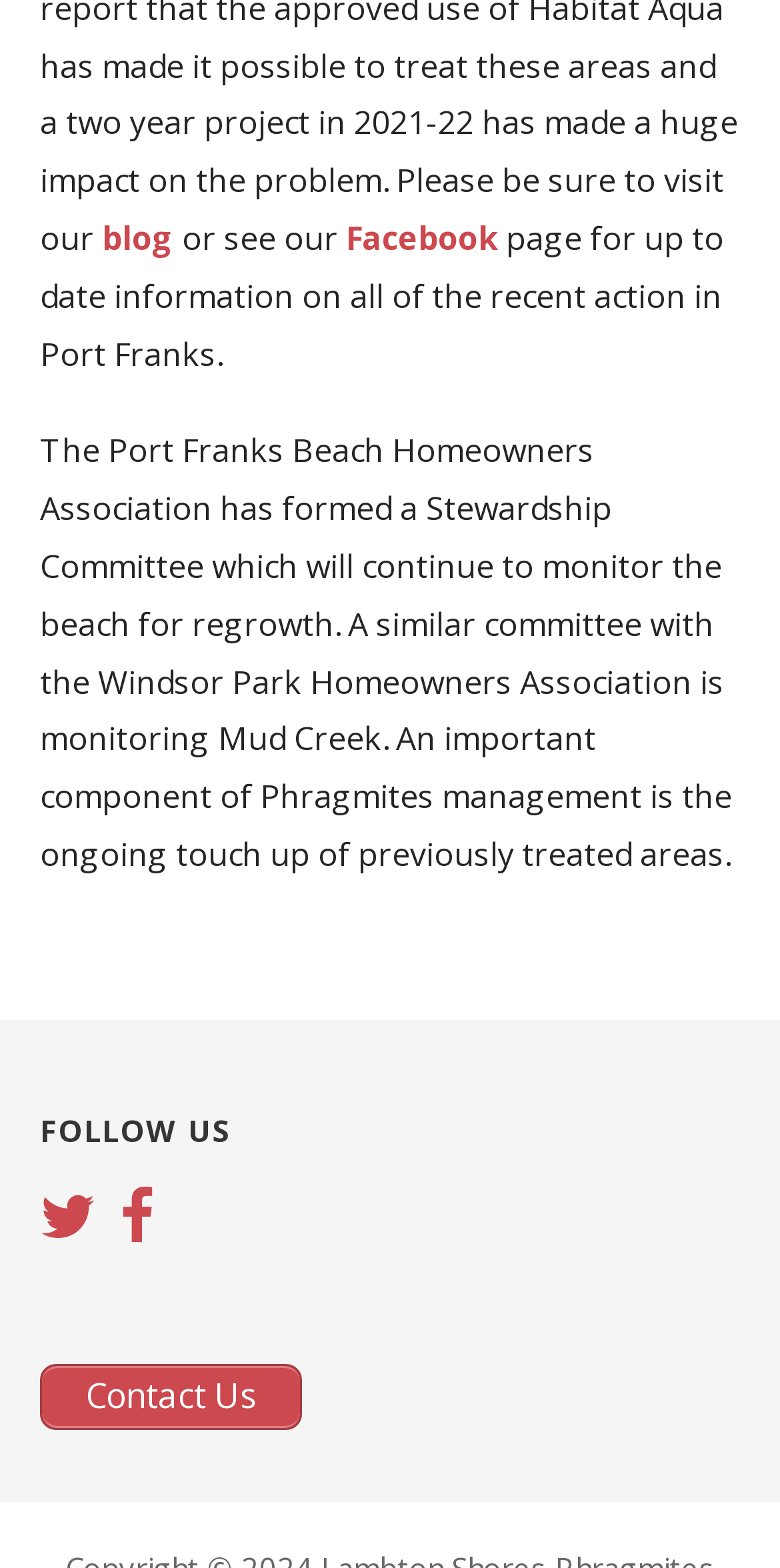Reply to the question below using a single word or brief phrase:
How many social media links are there?

2